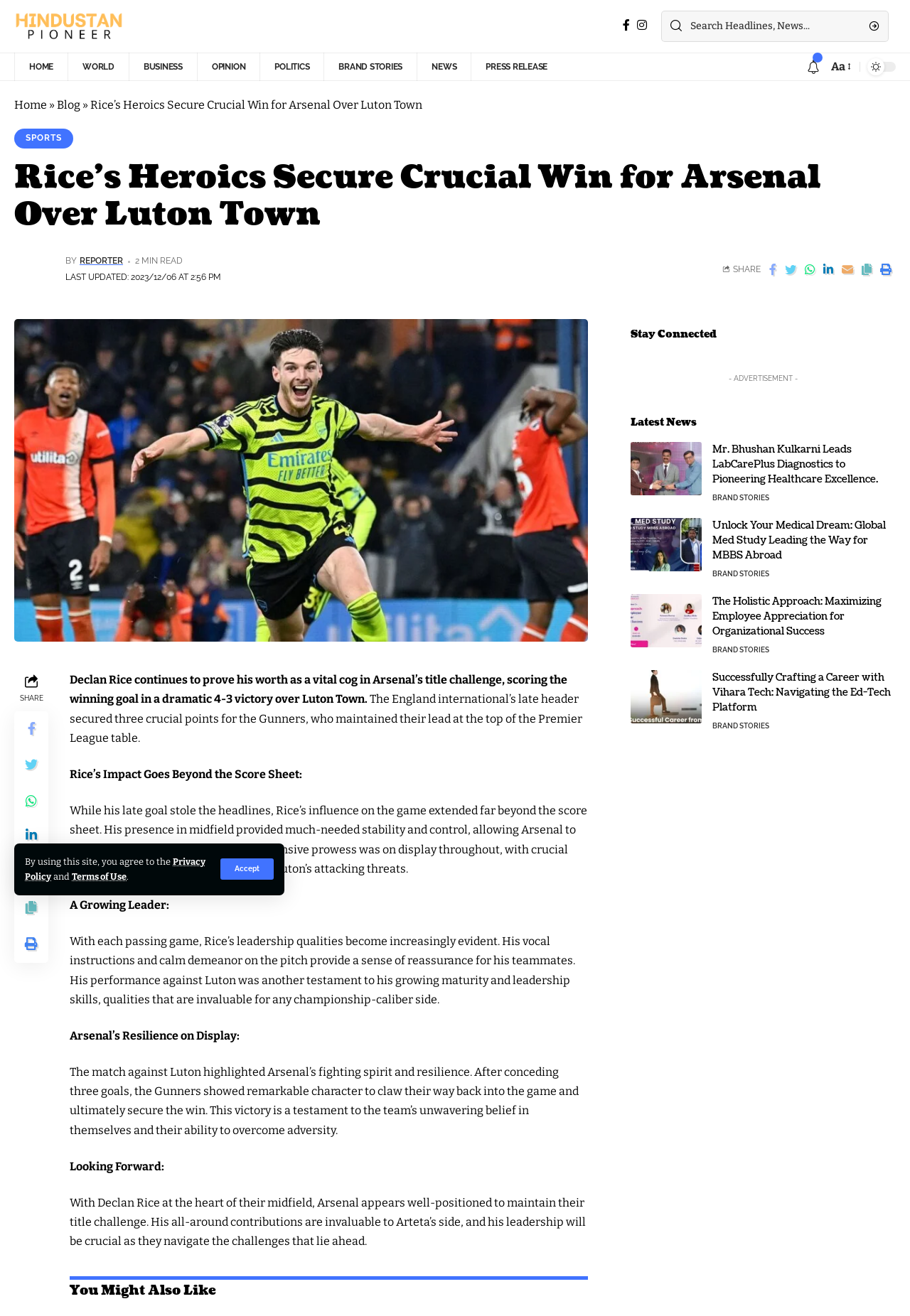Please determine the bounding box coordinates, formatted as (top-left x, top-left y, bottom-right x, bottom-right y), with all values as floating point numbers between 0 and 1. Identify the bounding box of the region described as: Politics

[0.285, 0.04, 0.356, 0.062]